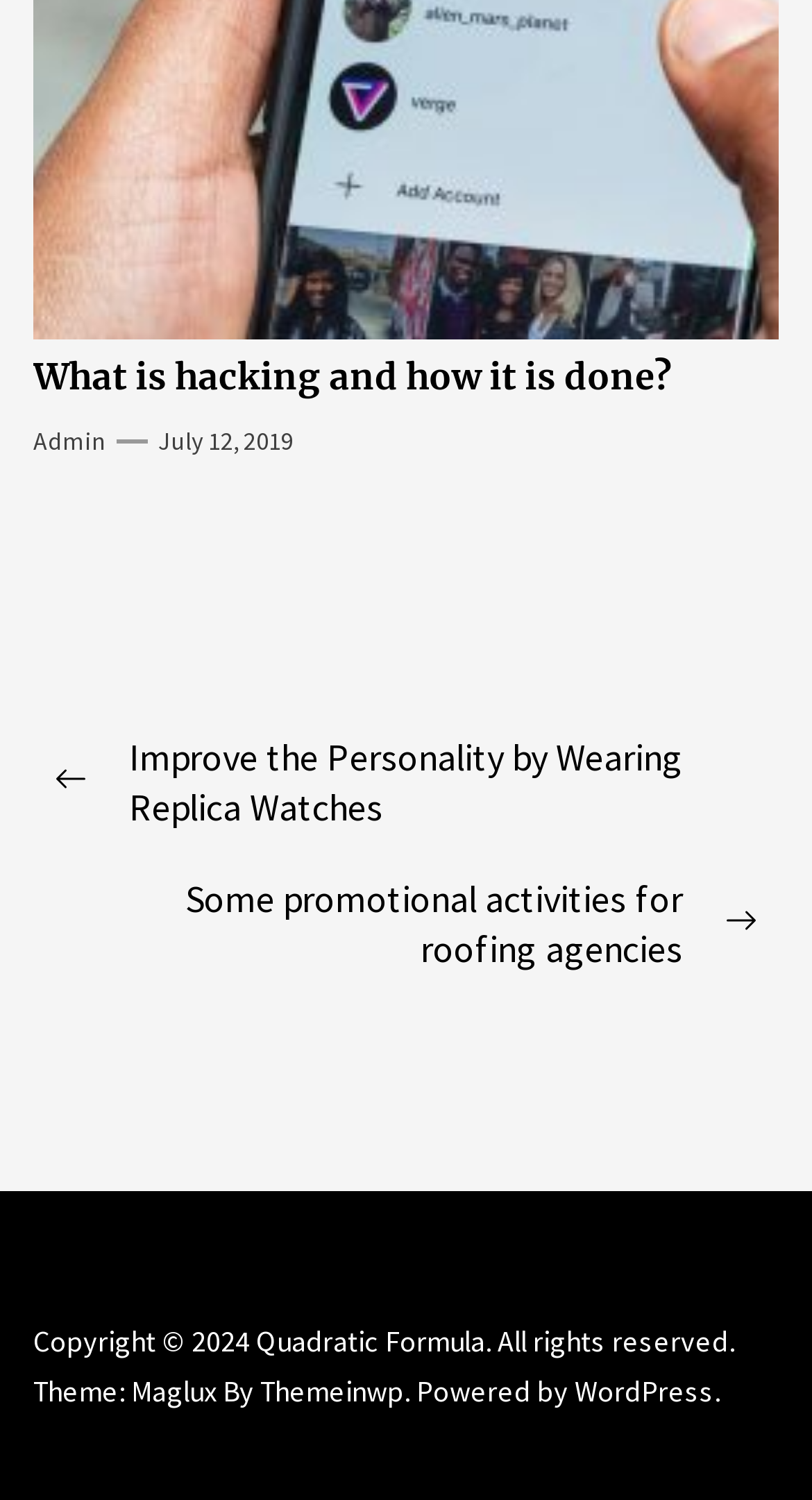Identify the coordinates of the bounding box for the element described below: "Quadratic Formula.". Return the coordinates as four float numbers between 0 and 1: [left, top, right, bottom].

[0.315, 0.881, 0.613, 0.906]